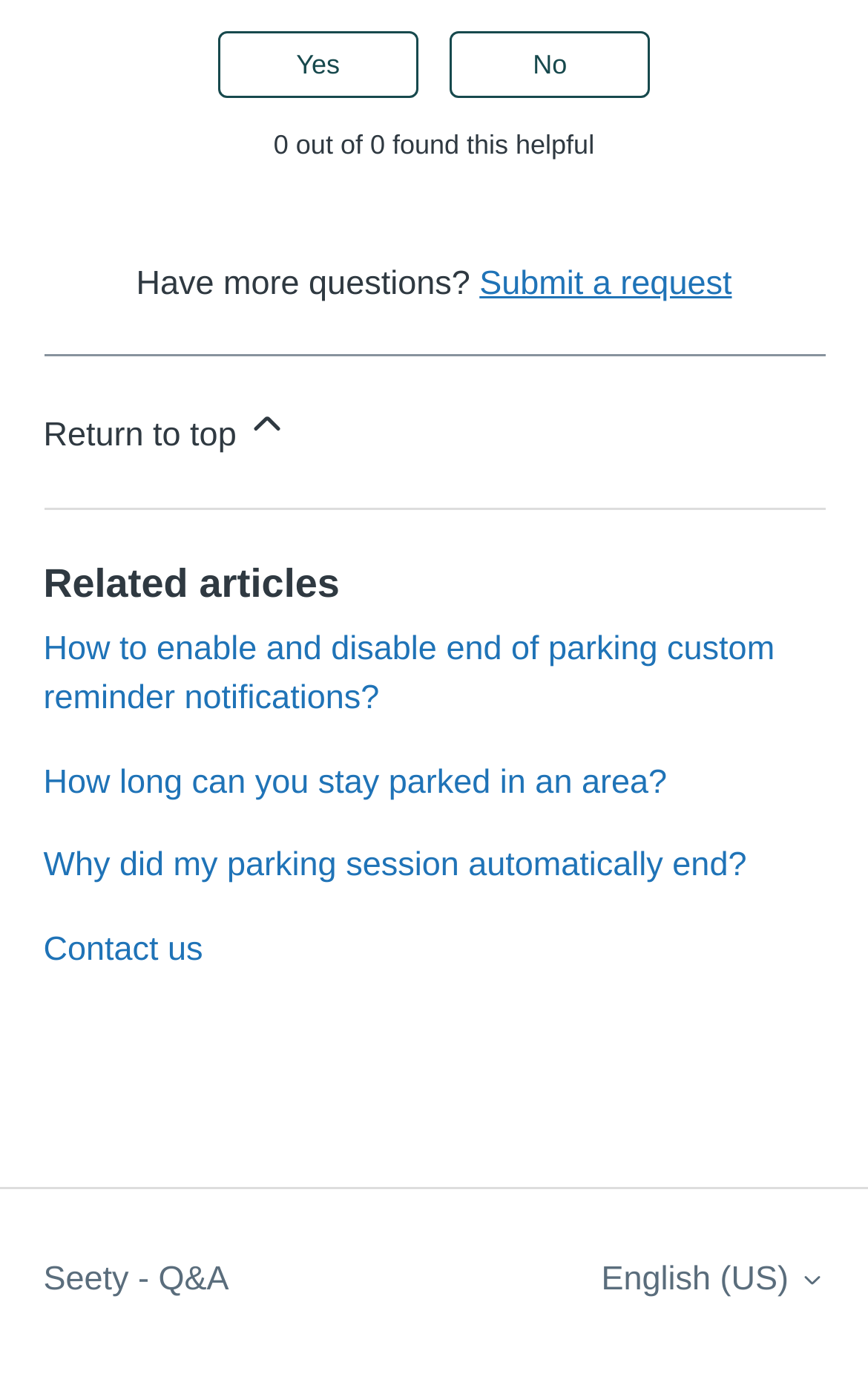How many related articles are listed on this webpage?
Provide a one-word or short-phrase answer based on the image.

3